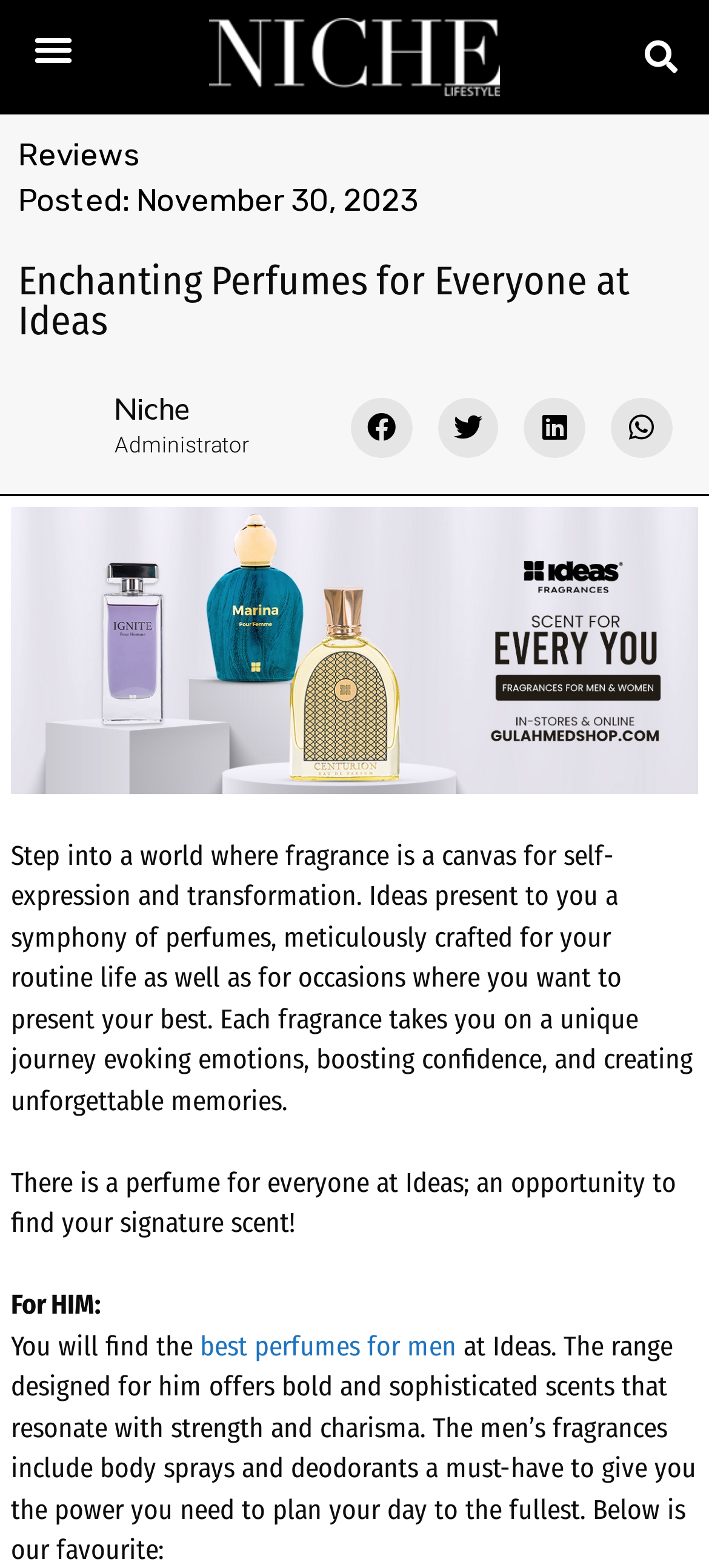Locate the primary heading on the webpage and return its text.

Enchanting Perfumes for Everyone at Ideas